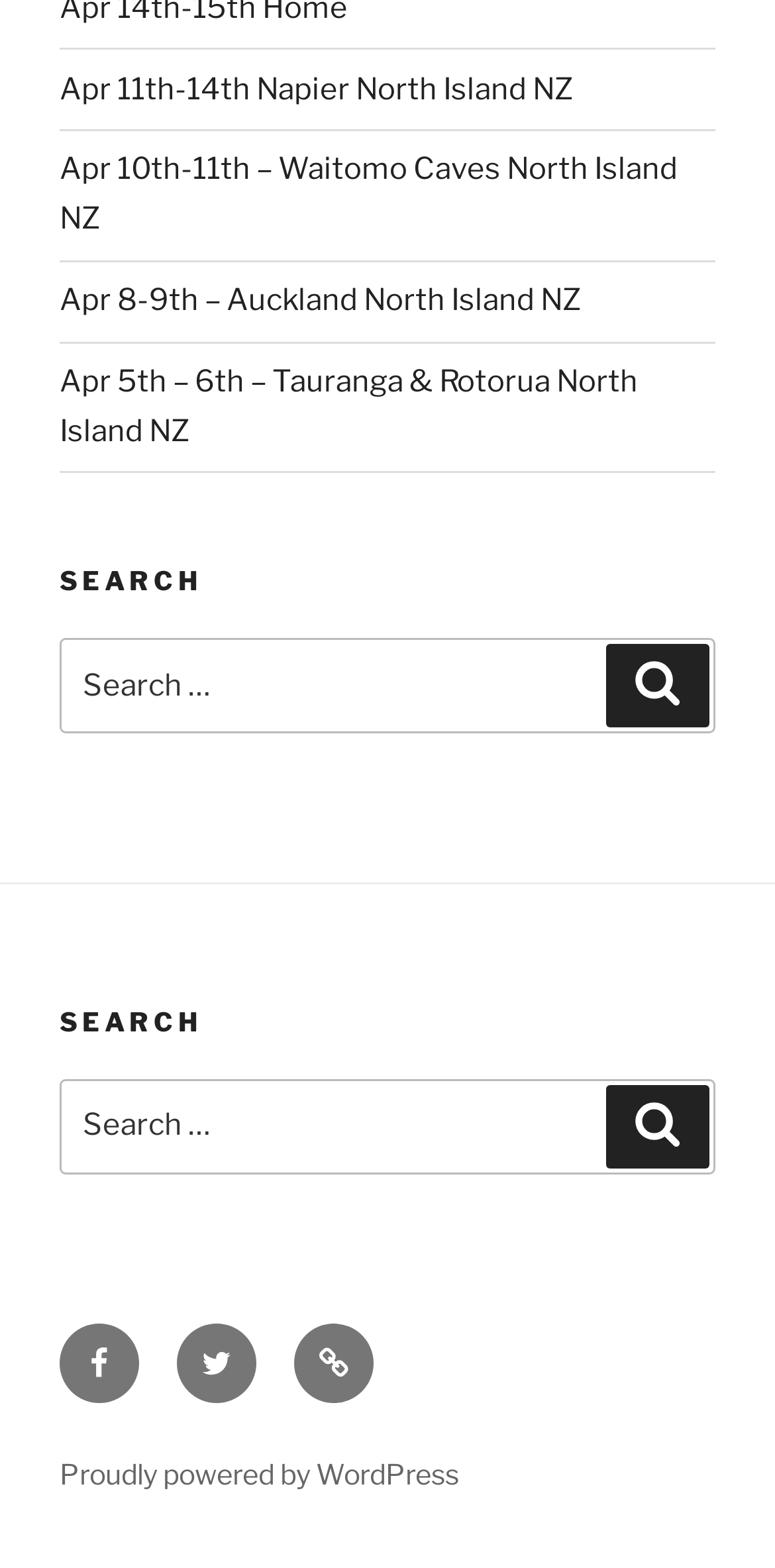From the webpage screenshot, predict the bounding box coordinates (top-left x, top-left y, bottom-right x, bottom-right y) for the UI element described here: Twitter

[0.228, 0.843, 0.331, 0.894]